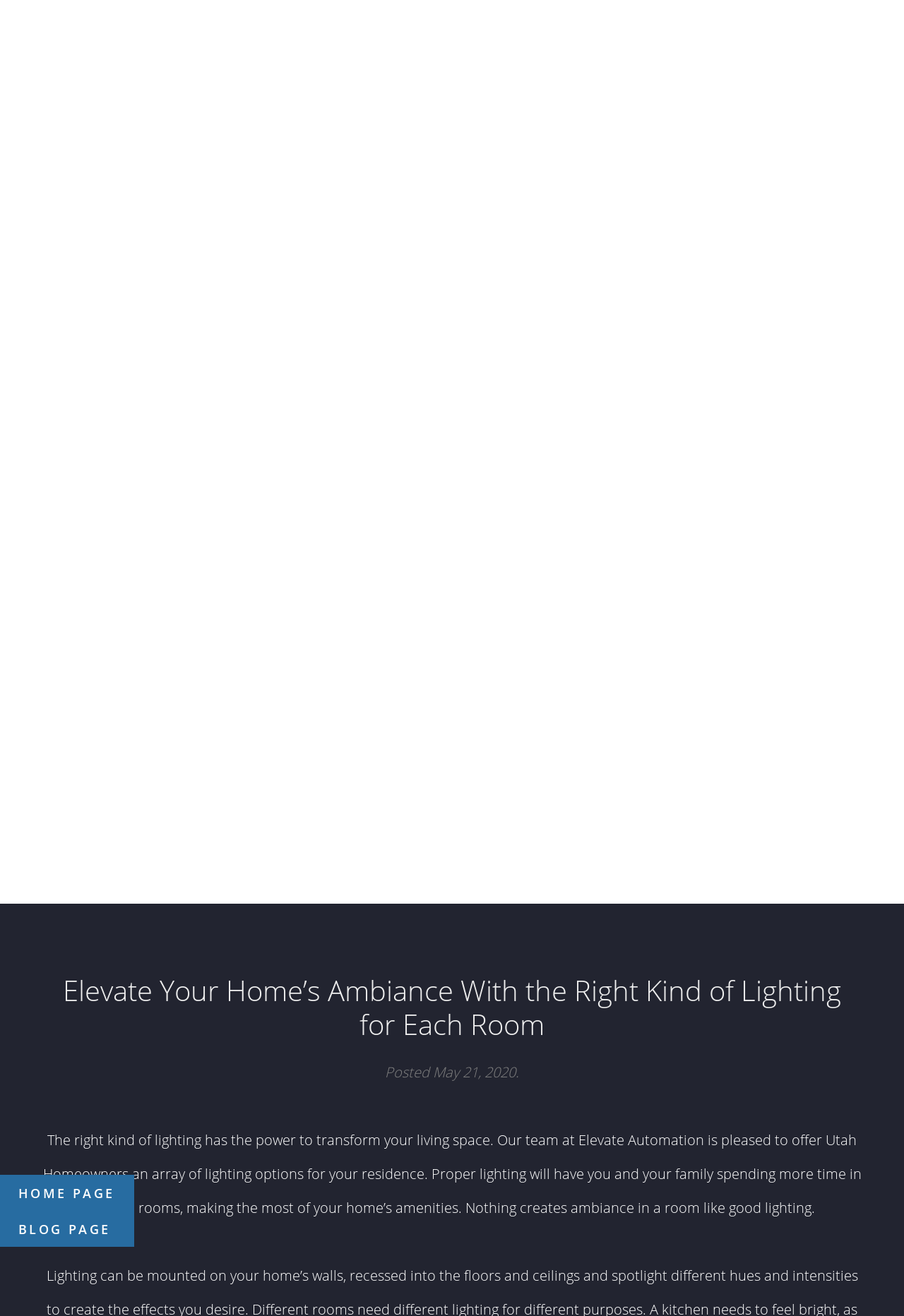Extract the bounding box of the UI element described as: "Read our blog".

[0.138, 0.707, 0.325, 0.734]